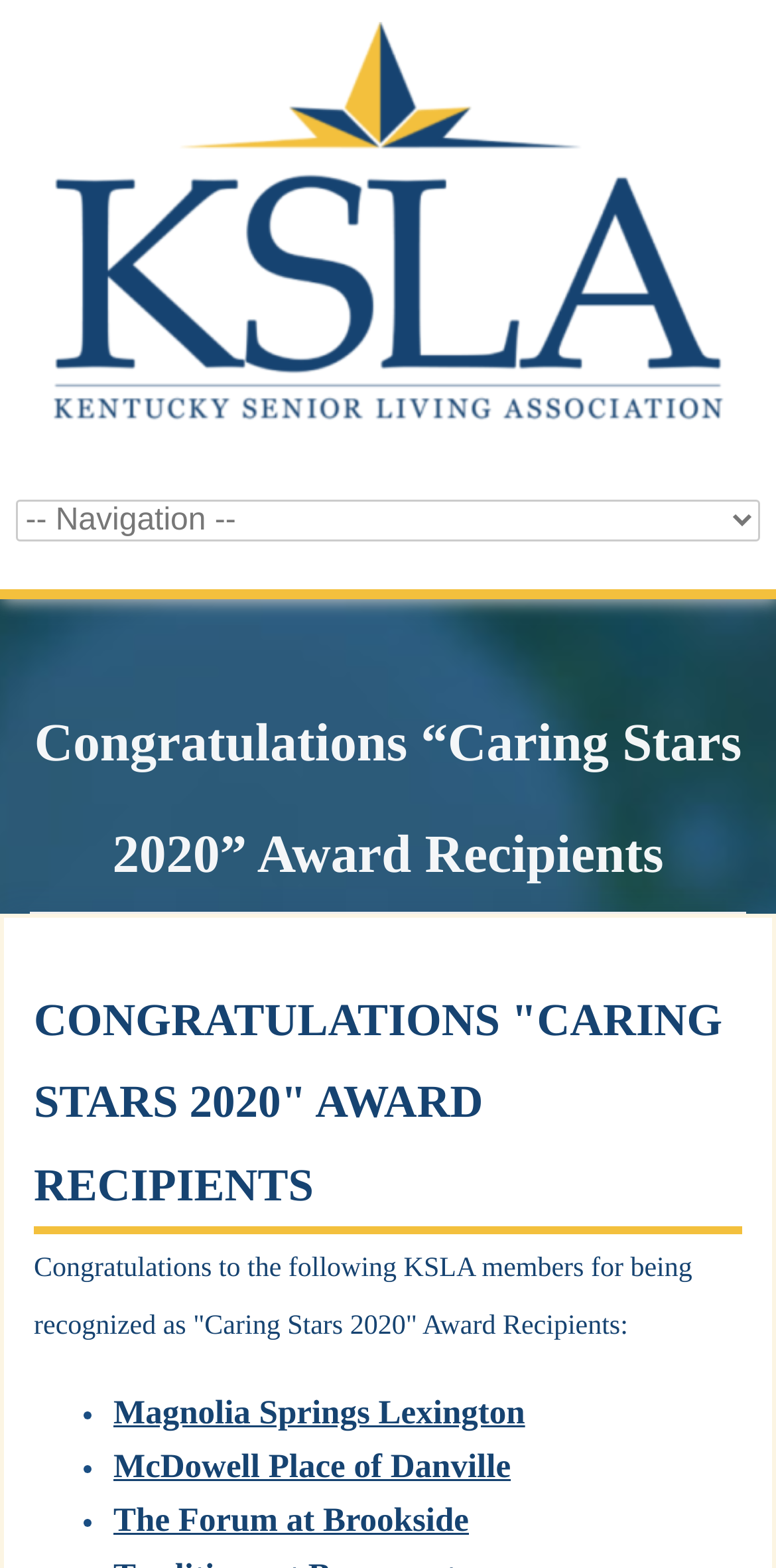Provide the text content of the webpage's main heading.

Congratulations “Caring Stars 2020” Award Recipients